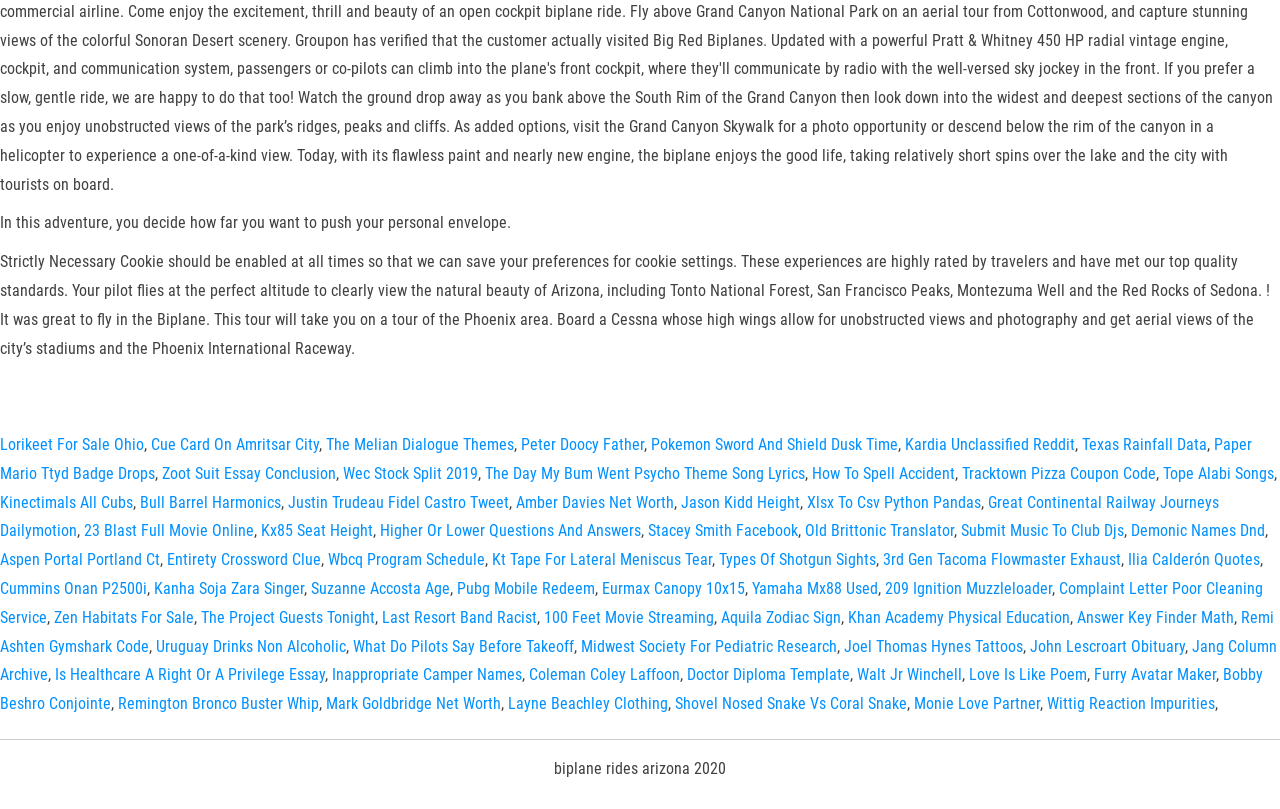Please identify the bounding box coordinates of where to click in order to follow the instruction: "Visit 'Cue Card On Amritsar City'".

[0.118, 0.538, 0.249, 0.561]